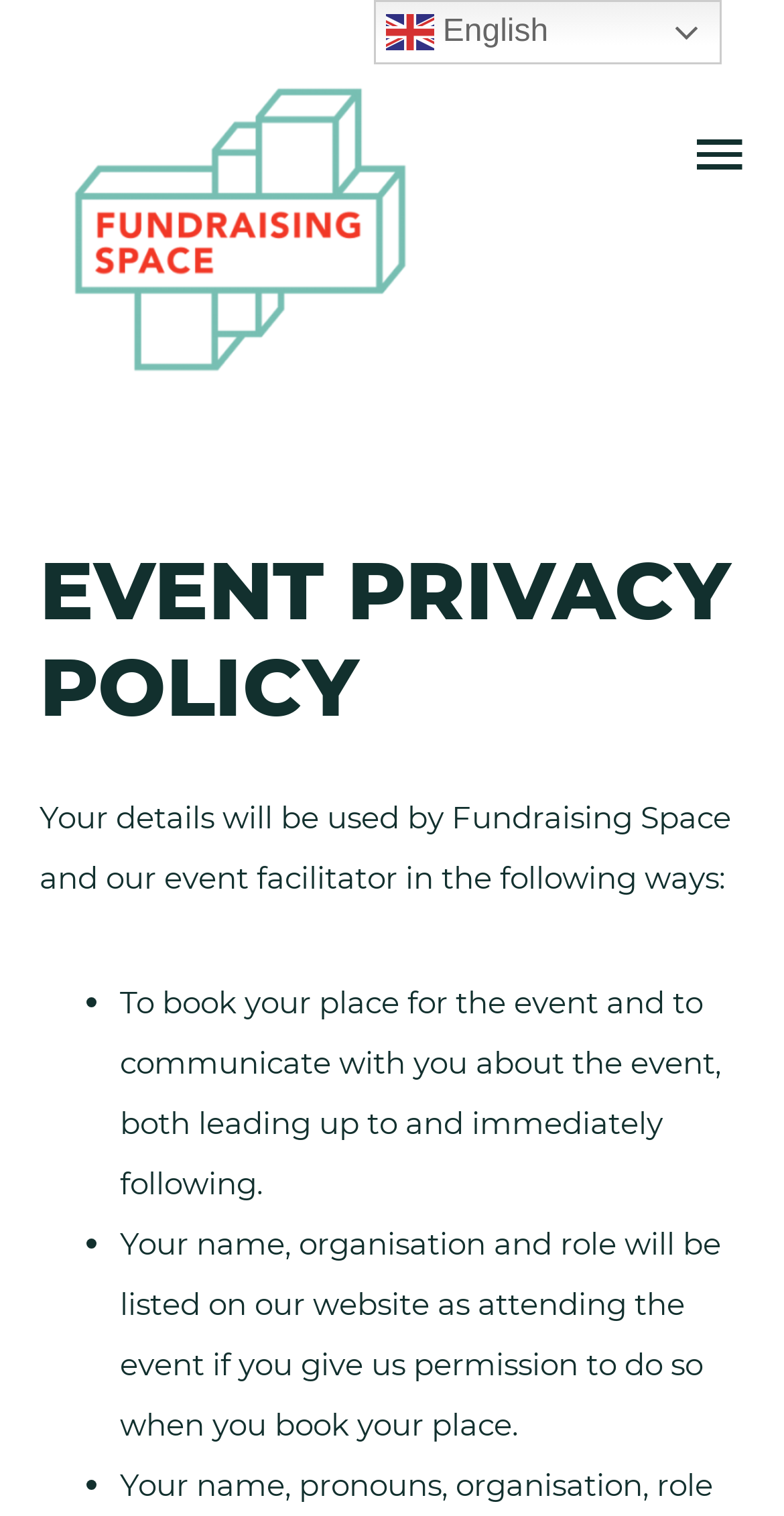Can personal details be shared on the website?
Please answer the question with a detailed and comprehensive explanation.

According to the webpage, personal details such as name, organisation, and role will be listed on the website as attending the event if permission is given when booking a place for the event.